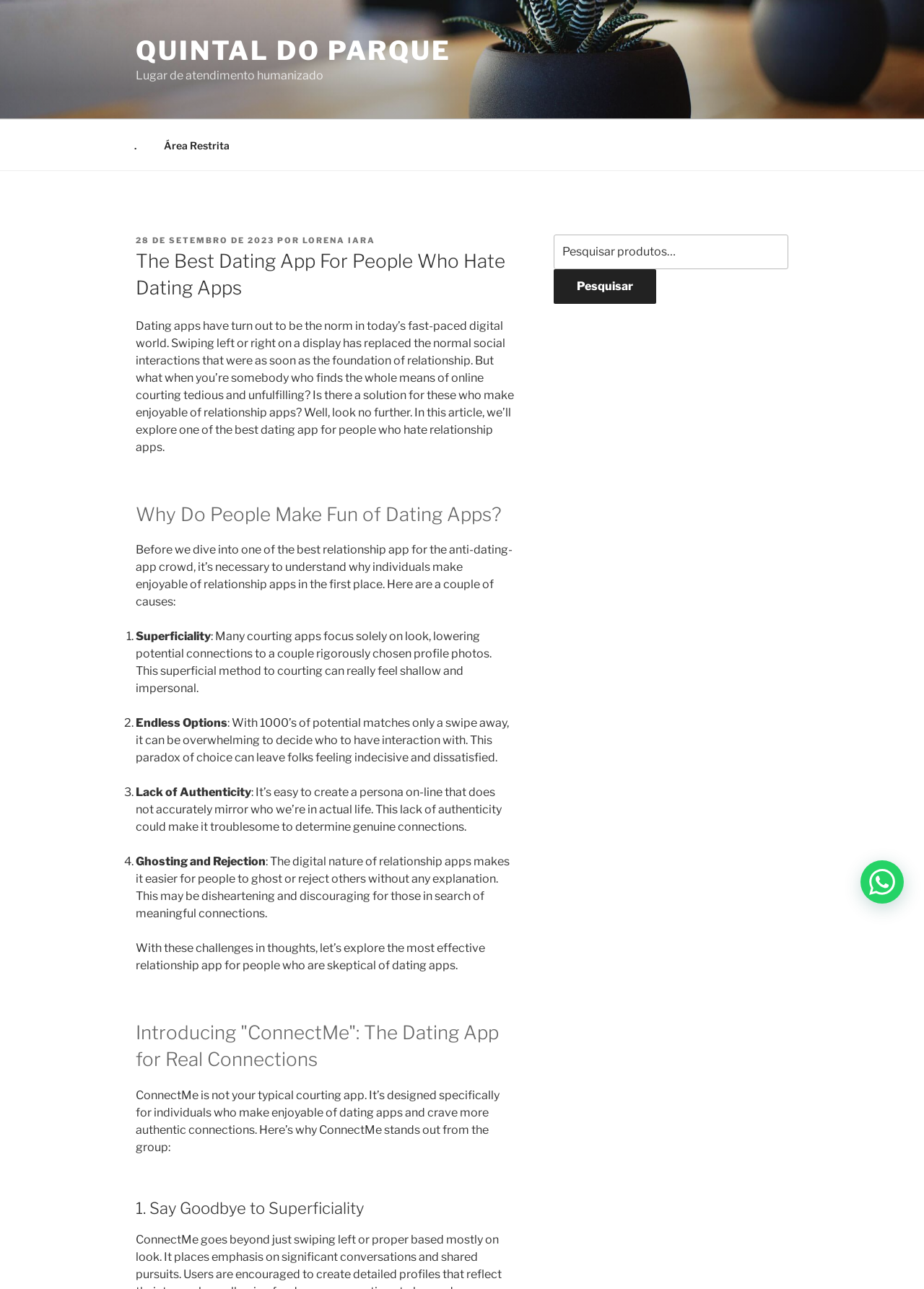Identify the coordinates of the bounding box for the element described below: "Área Restrita". Return the coordinates as four float numbers between 0 and 1: [left, top, right, bottom].

[0.163, 0.099, 0.262, 0.126]